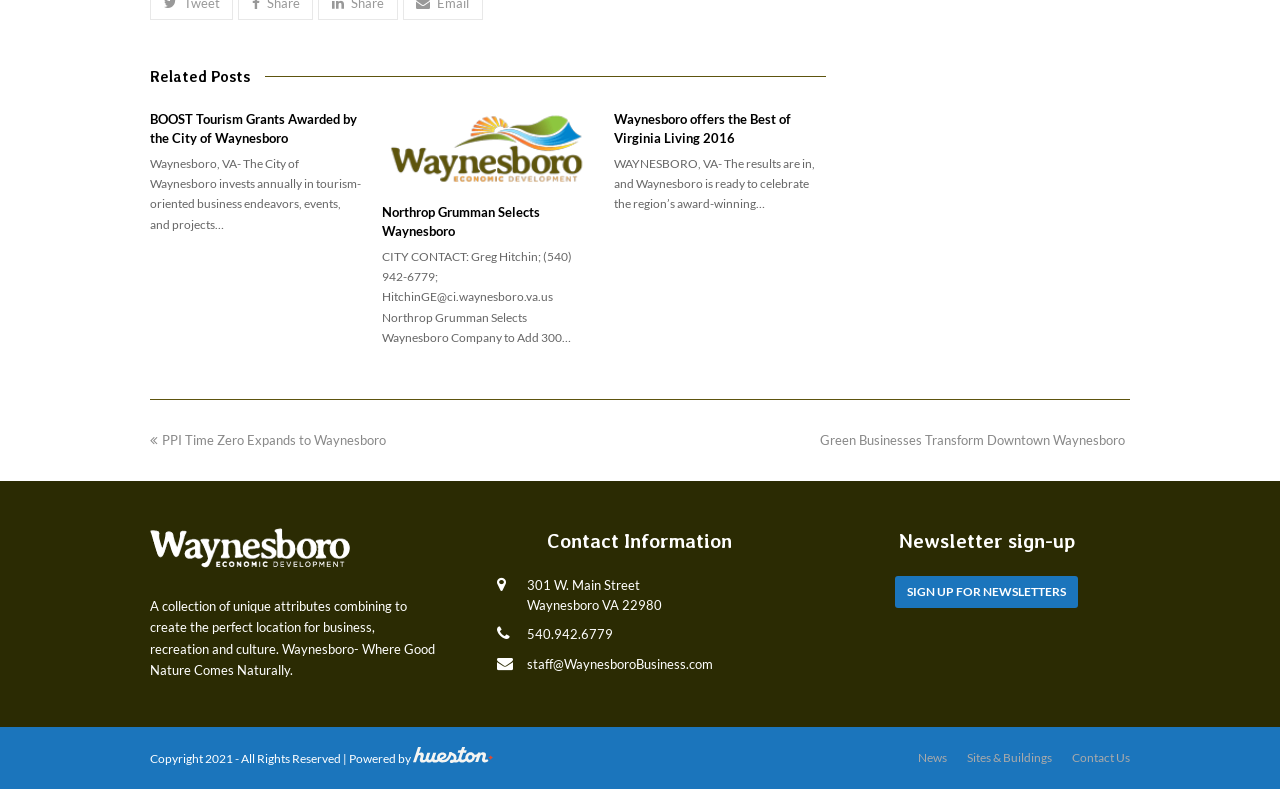How many articles are on this webpage?
Using the image, respond with a single word or phrase.

3